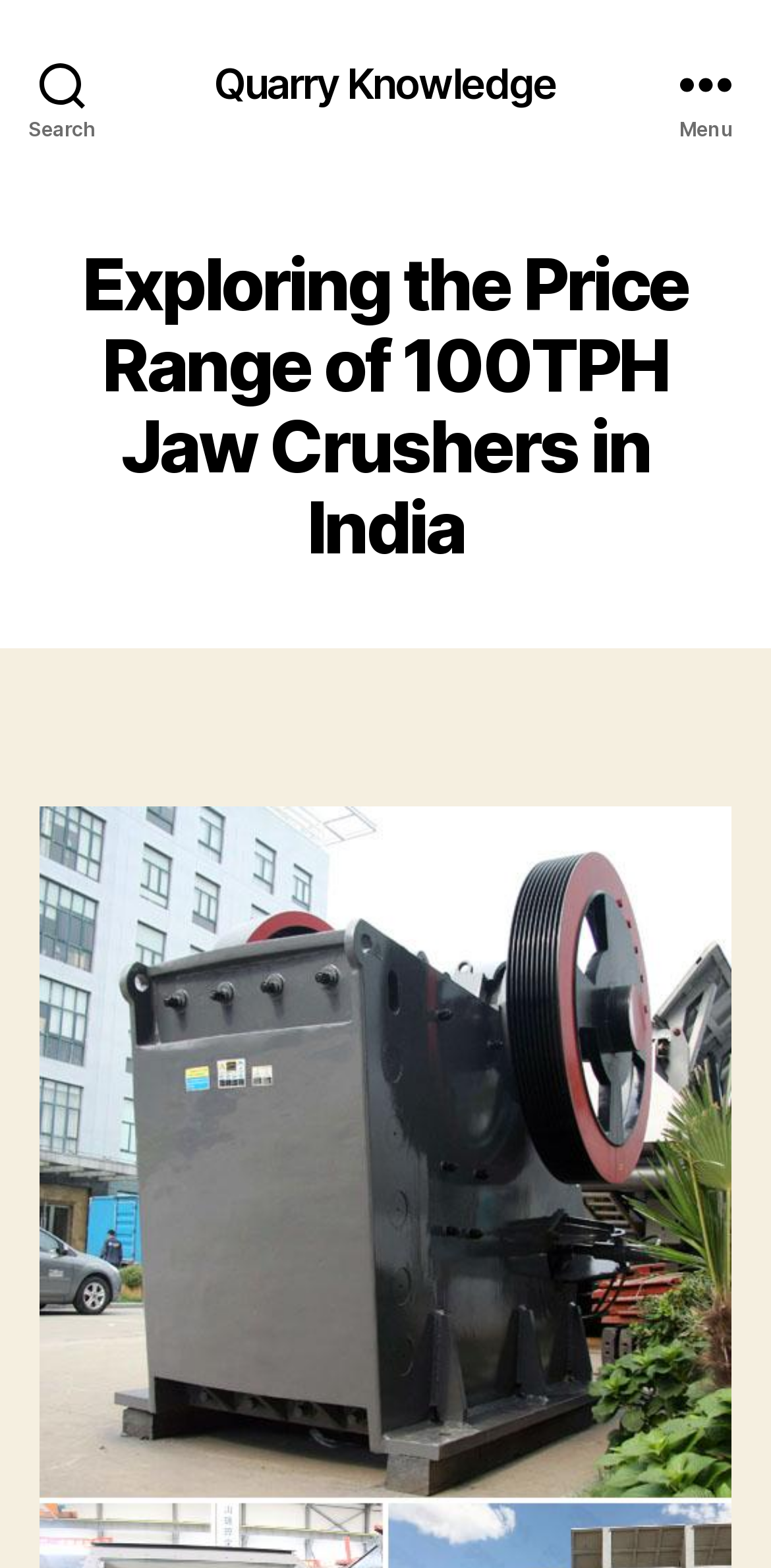Based on the description "Search", find the bounding box of the specified UI element.

[0.0, 0.0, 0.162, 0.106]